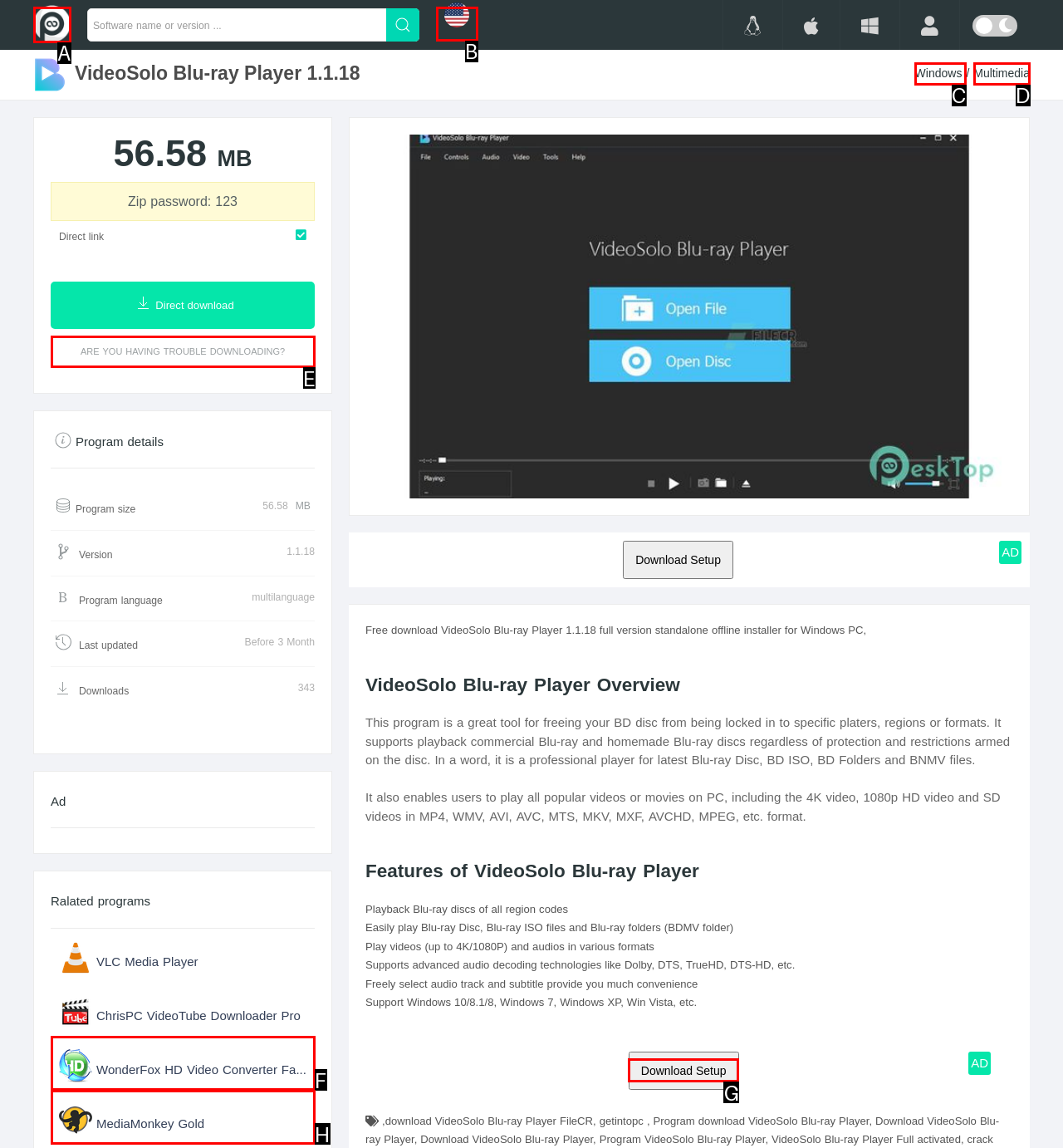Tell me the letter of the HTML element that best matches the description: Are you having trouble downloading? from the provided options.

E